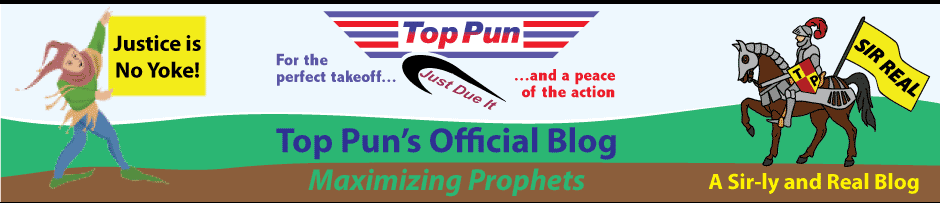Offer a detailed explanation of what is depicted in the image.

The image serves as a vibrant header for "Top Pun's Official Blog," featuring a playful blend of humor and visual storytelling. On the left, a whimsical character in a jester-like outfit exclaims, "Justice is No Yoke!" This phrase humorously emphasizes the importance of justice while playing with the word "yoke." 

In the center, the blog's title, "Top Pun’s Official Blog," prominently showcases the playful theme of puns, reinforcing the blog's focus on witty content. Below, the slogan "Maximizing Prophets" cleverly employs a double entendre, suggesting both financial gain and the amplification of insightful ideas.

To the right, a knight on horseback holds a flag marked "SIR REAL," adding a comical twist indicative of the blog’s satirical and philosophical nature. The overall color scheme is bright and inviting, encouraging viewers to engage with the humorous political and philosophical musings presented throughout the blog.